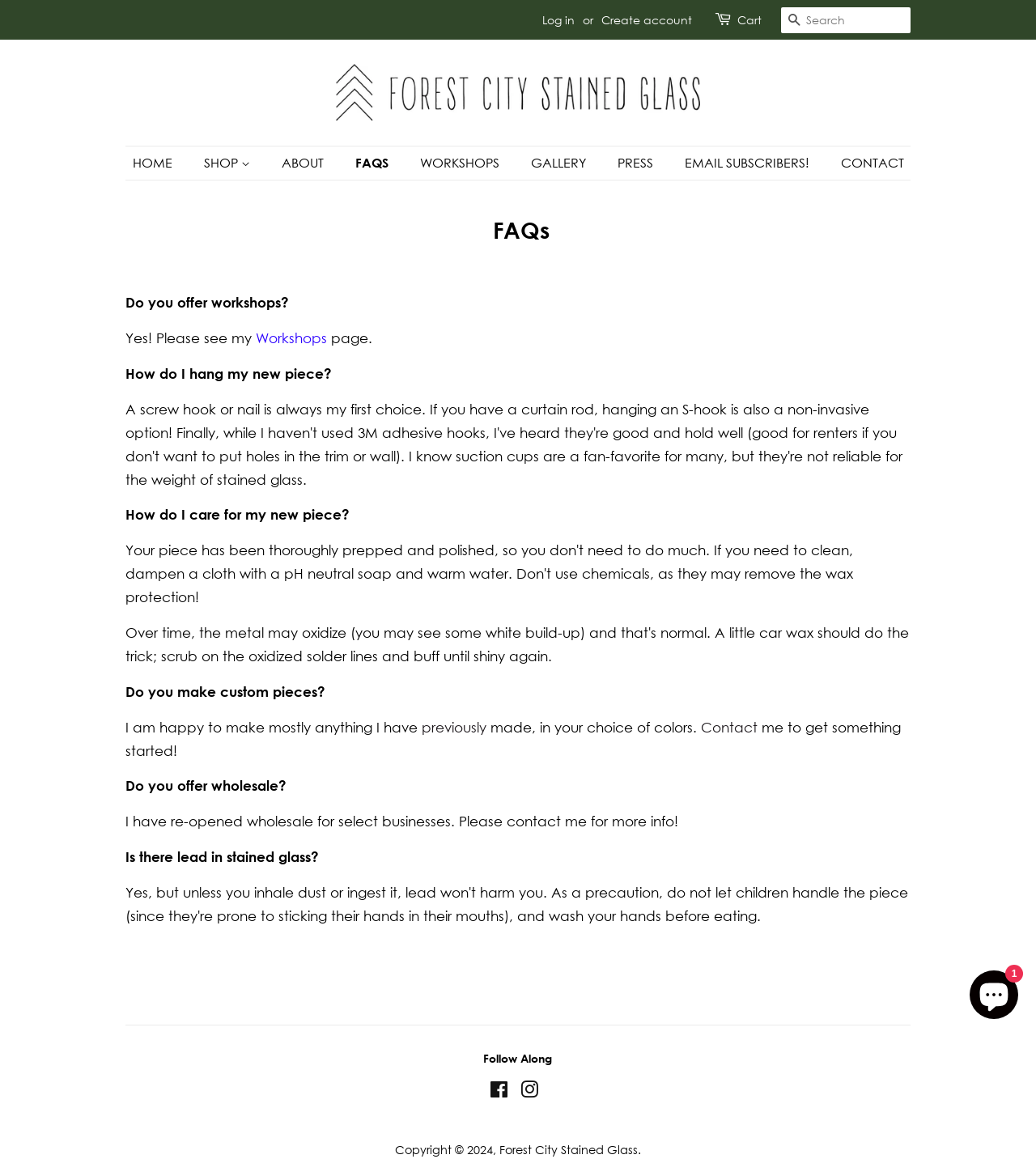Point out the bounding box coordinates of the section to click in order to follow this instruction: "go to Workshops page".

[0.247, 0.284, 0.316, 0.299]